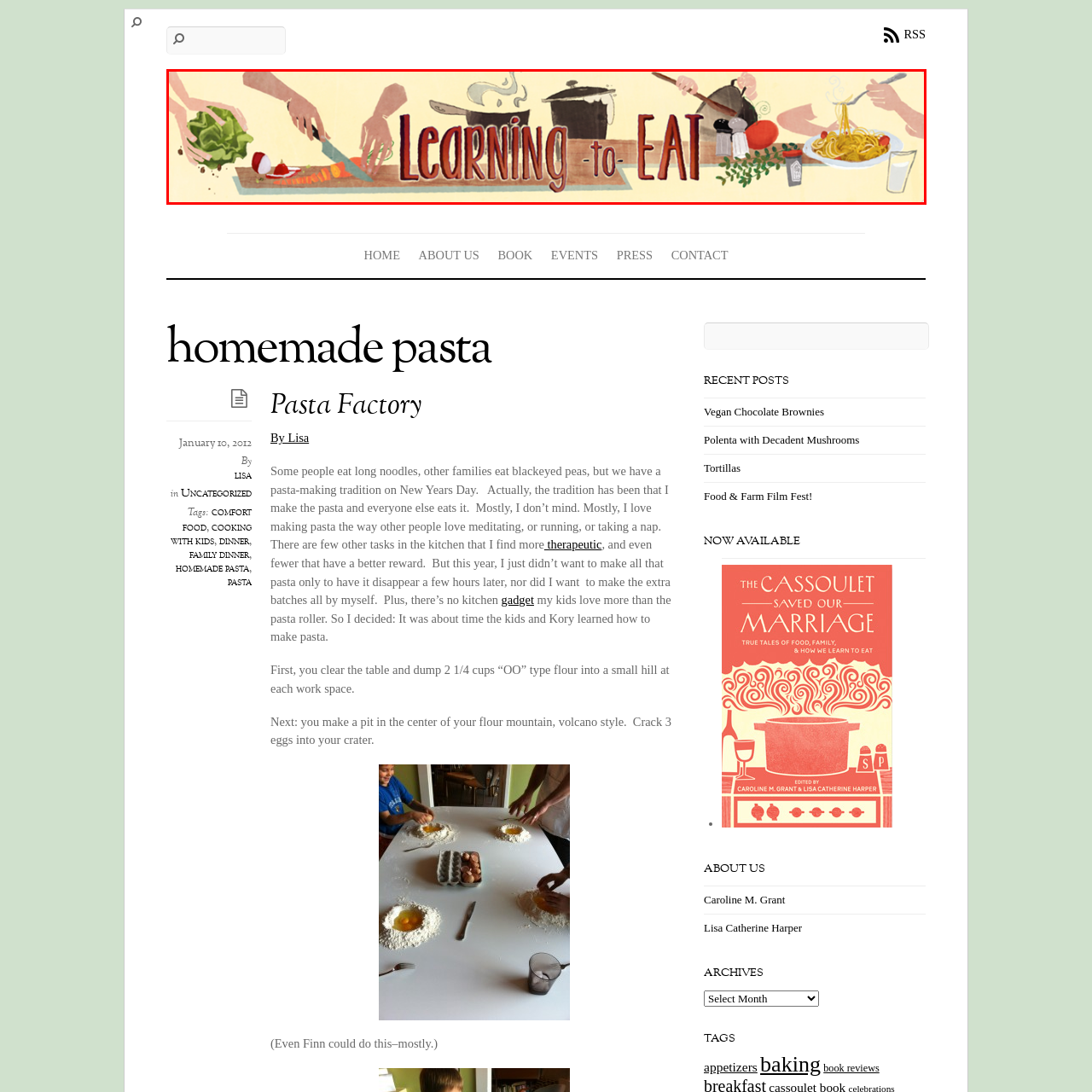Observe the visual content surrounded by a red rectangle, What is being cooked on the stove? Respond using just one word or a short phrase.

A pot